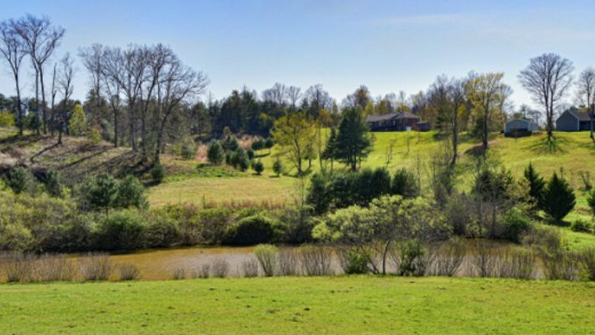What is the source of light in the scene?
Using the information from the image, provide a comprehensive answer to the question.

The caption states that 'the scene is bathed in warm sunlight', which indicates that the source of light in the scene is natural sunlight, specifically warm sunlight.